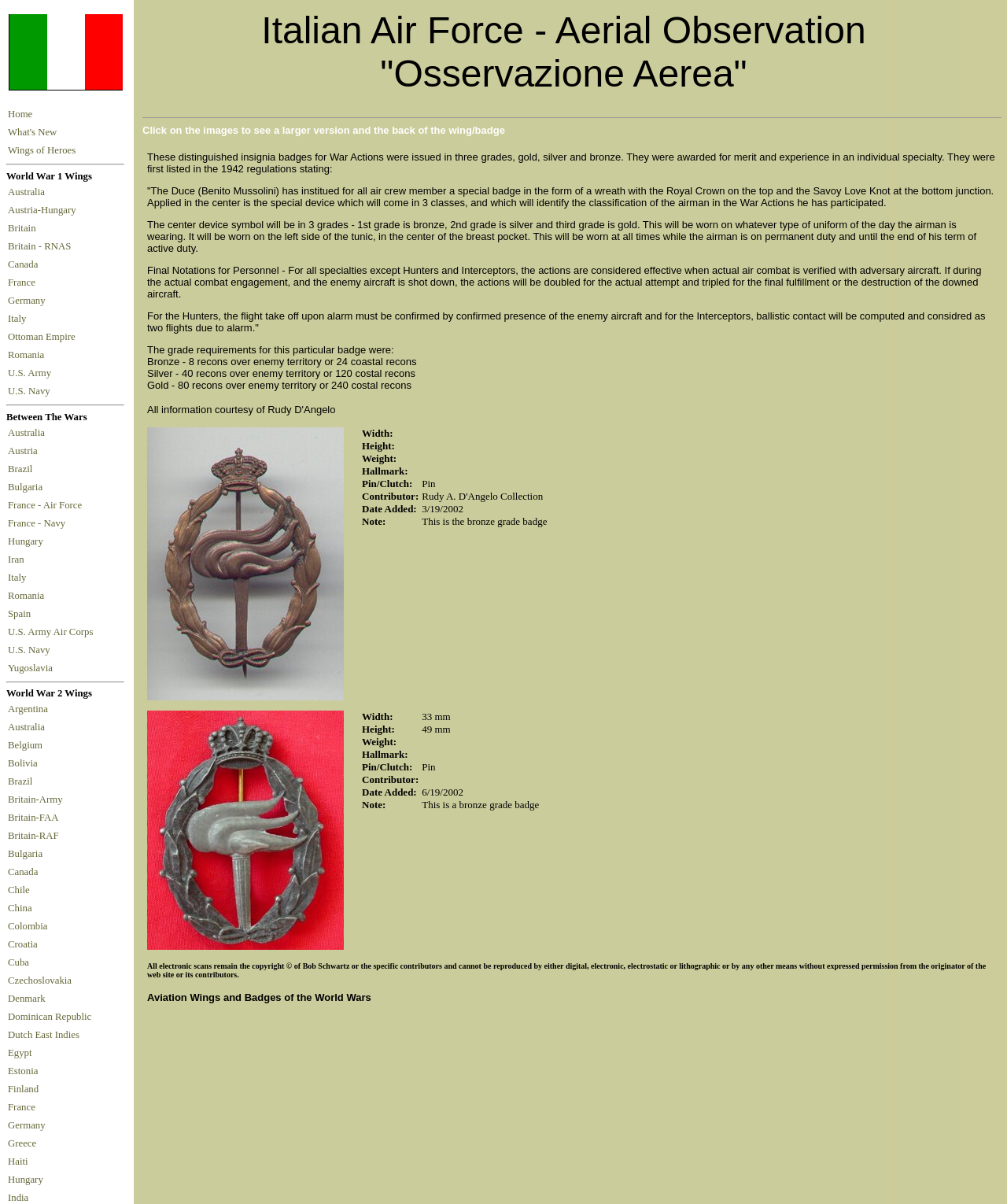Identify the bounding box coordinates for the region to click in order to carry out this instruction: "Click on the Italy link". Provide the coordinates using four float numbers between 0 and 1, formatted as [left, top, right, bottom].

[0.007, 0.257, 0.123, 0.272]